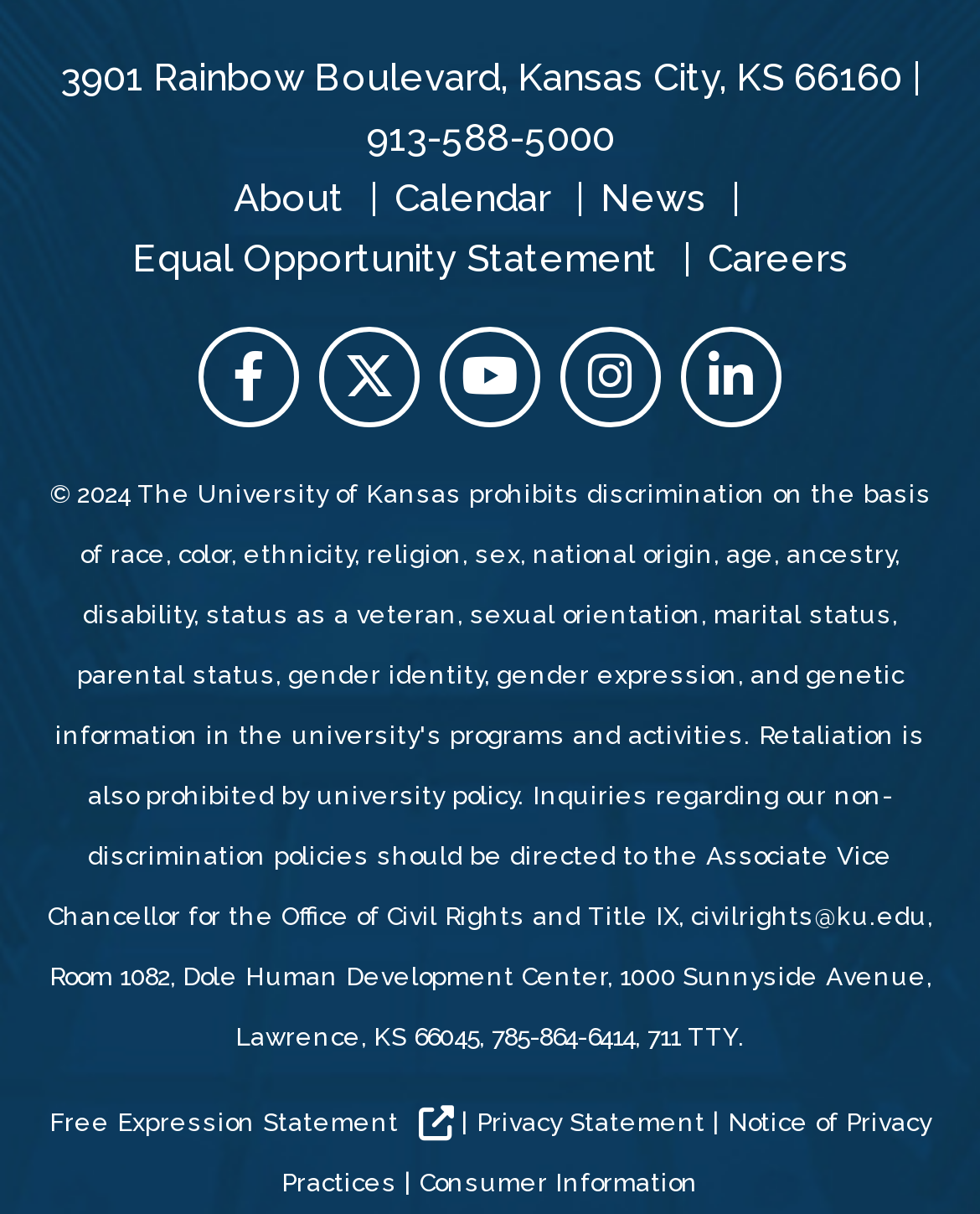Highlight the bounding box coordinates of the element you need to click to perform the following instruction: "Visit the About page."

[0.238, 0.145, 0.351, 0.182]